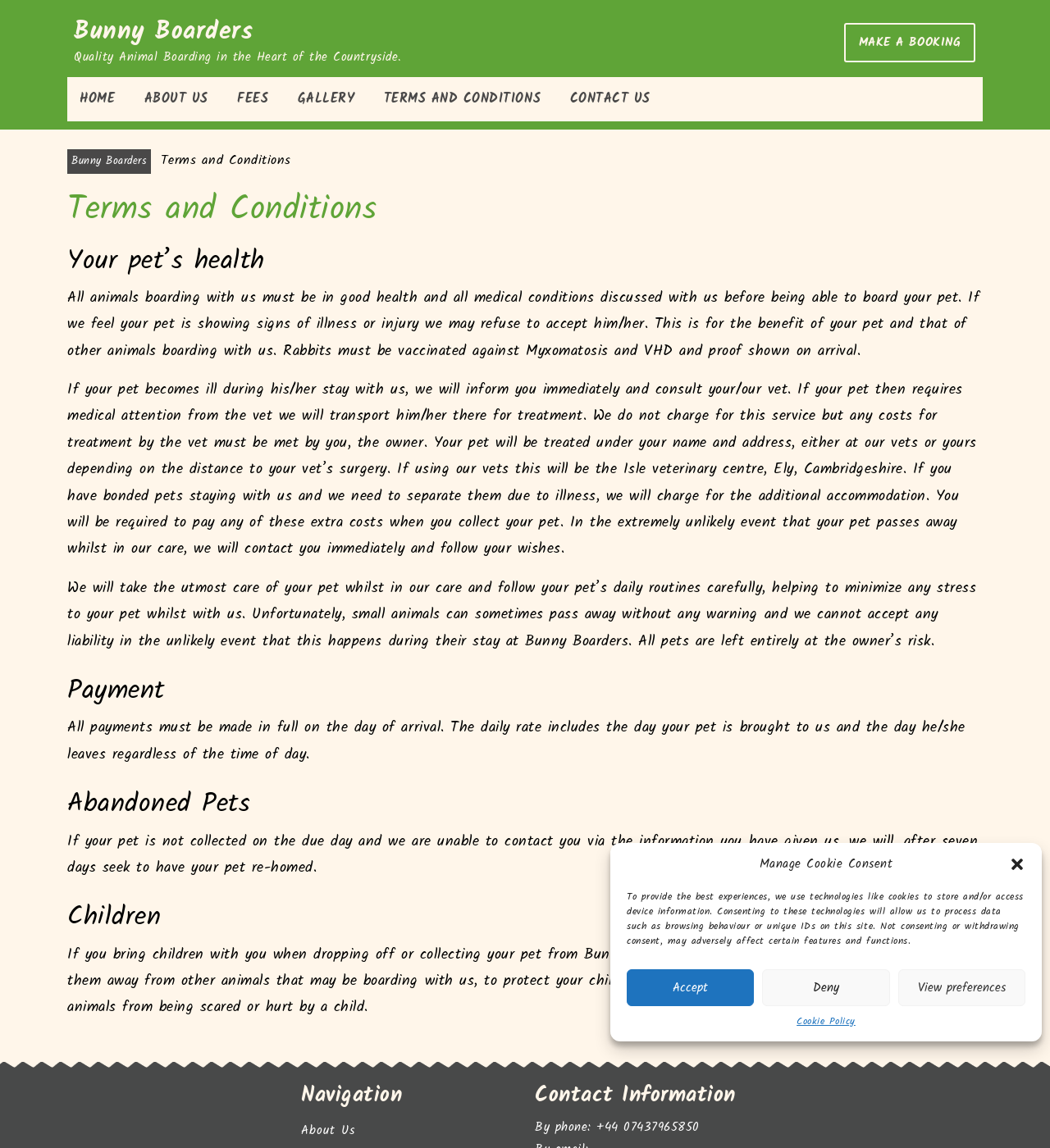Determine the bounding box coordinates of the clickable area required to perform the following instruction: "Click the About Us link". The coordinates should be represented as four float numbers between 0 and 1: [left, top, right, bottom].

[0.125, 0.067, 0.21, 0.106]